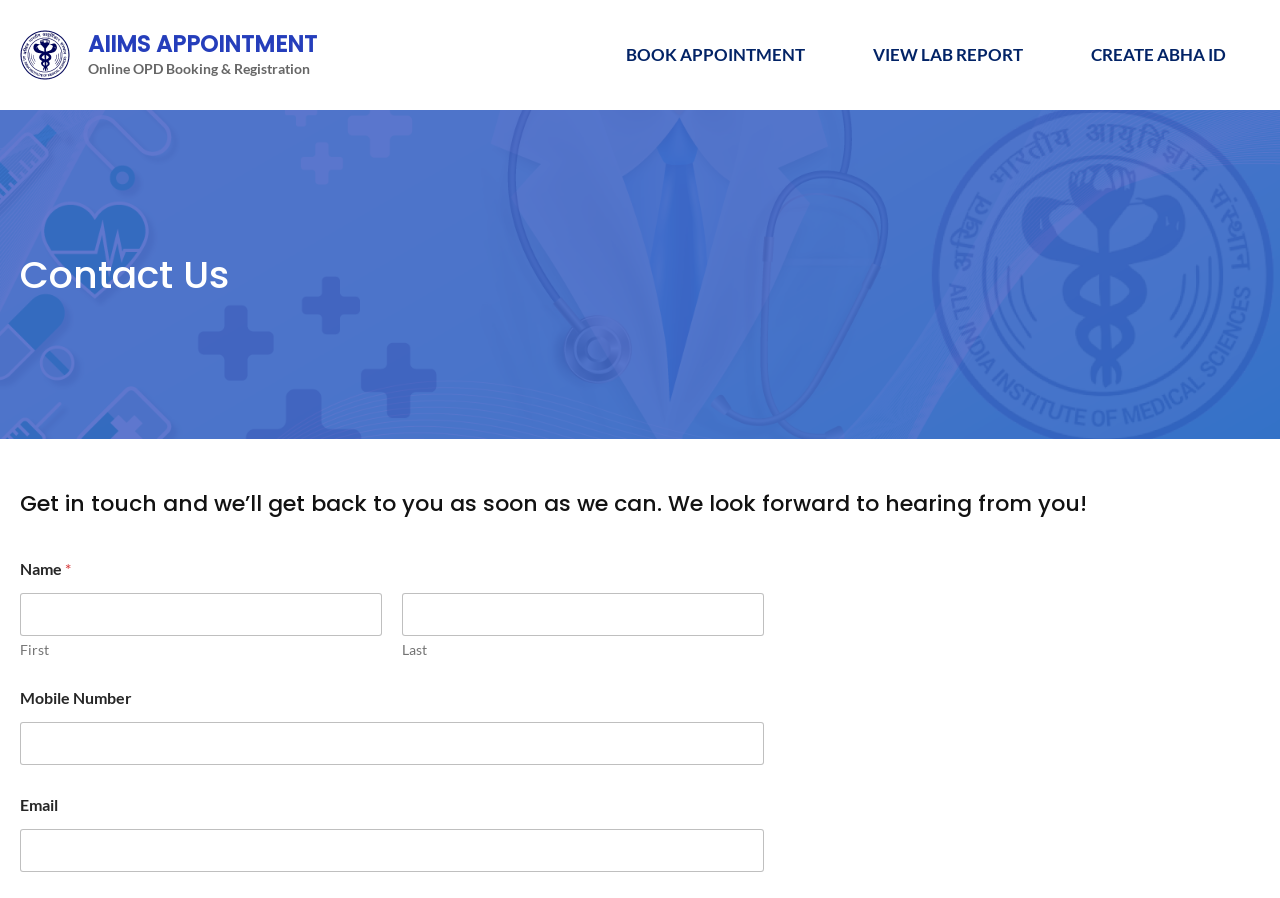Summarize the webpage in an elaborate manner.

The webpage is titled "Contact Us - AIIMS Appointment". At the top, there is a banner that spans the entire width of the page, containing a link to "AIIMS Appointment" with an accompanying image, as well as a link to "AIIMS APPOINTMENT" and a static text "Online OPD Booking & Registration". 

Below the banner, there is a primary navigation menu that takes up most of the width of the page, featuring three links: "BOOK APPOINTMENT", "VIEW LAB REPORT", and "CREATE ABHA ID". 

The main content of the page is divided into sections. The first section is headed by a "Contact Us" title, followed by a subheading that invites users to get in touch. 

Below the subheading, there is a form with several fields. The first field is a group labeled "Name", which consists of two required text boxes for "First" and "Last" names. 

Underneath the "Name" field, there is a "Mobile Number" field, which includes a static text label and a spin button. 

The next field is an "Email" field, which consists of a static text label and a text box. 

At the very bottom of the page, there is a note that reads "You can also send your query, feedback, and suggestions to info@aiimsappointment.net".